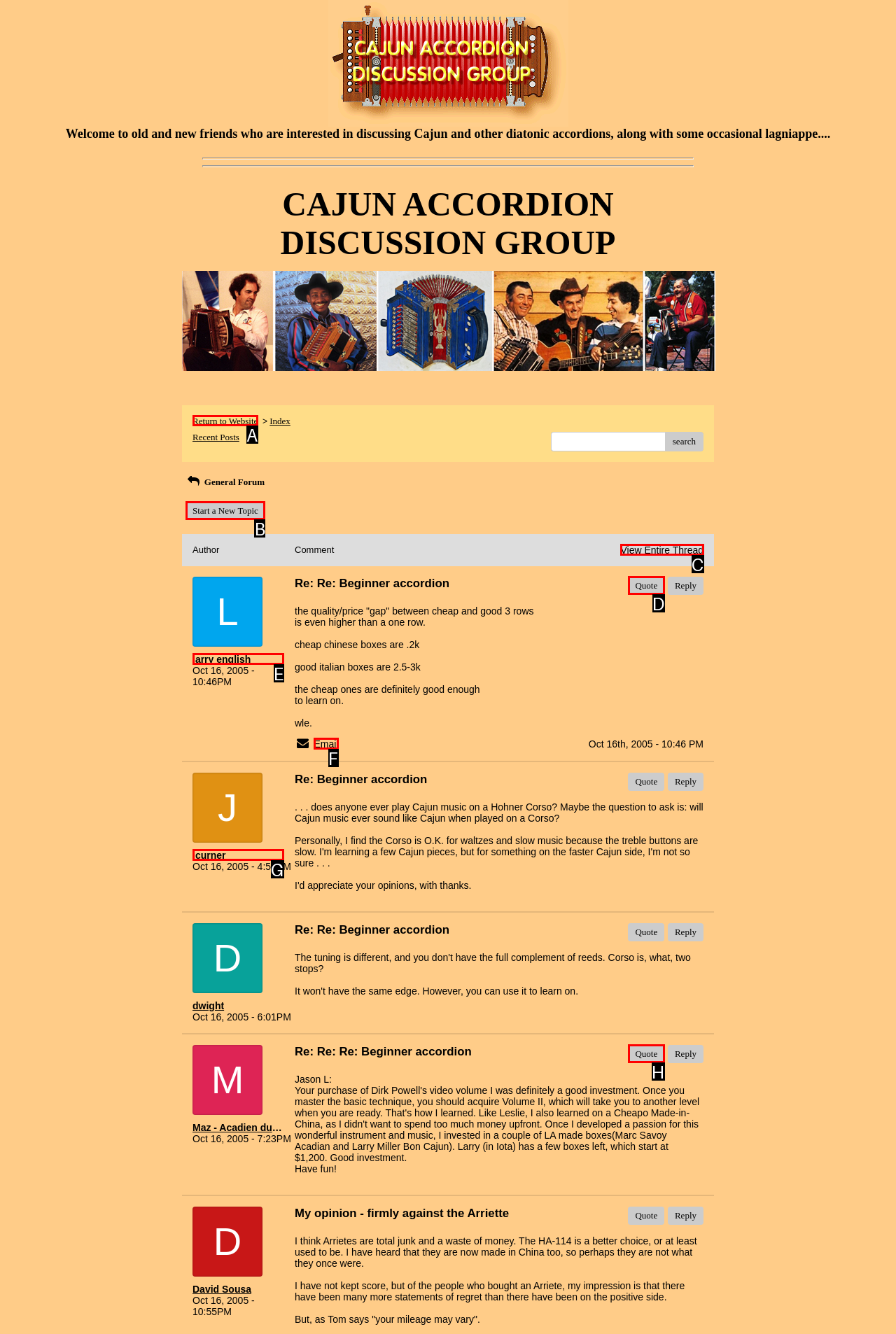Which HTML element matches the description: larry english?
Reply with the letter of the correct choice.

E